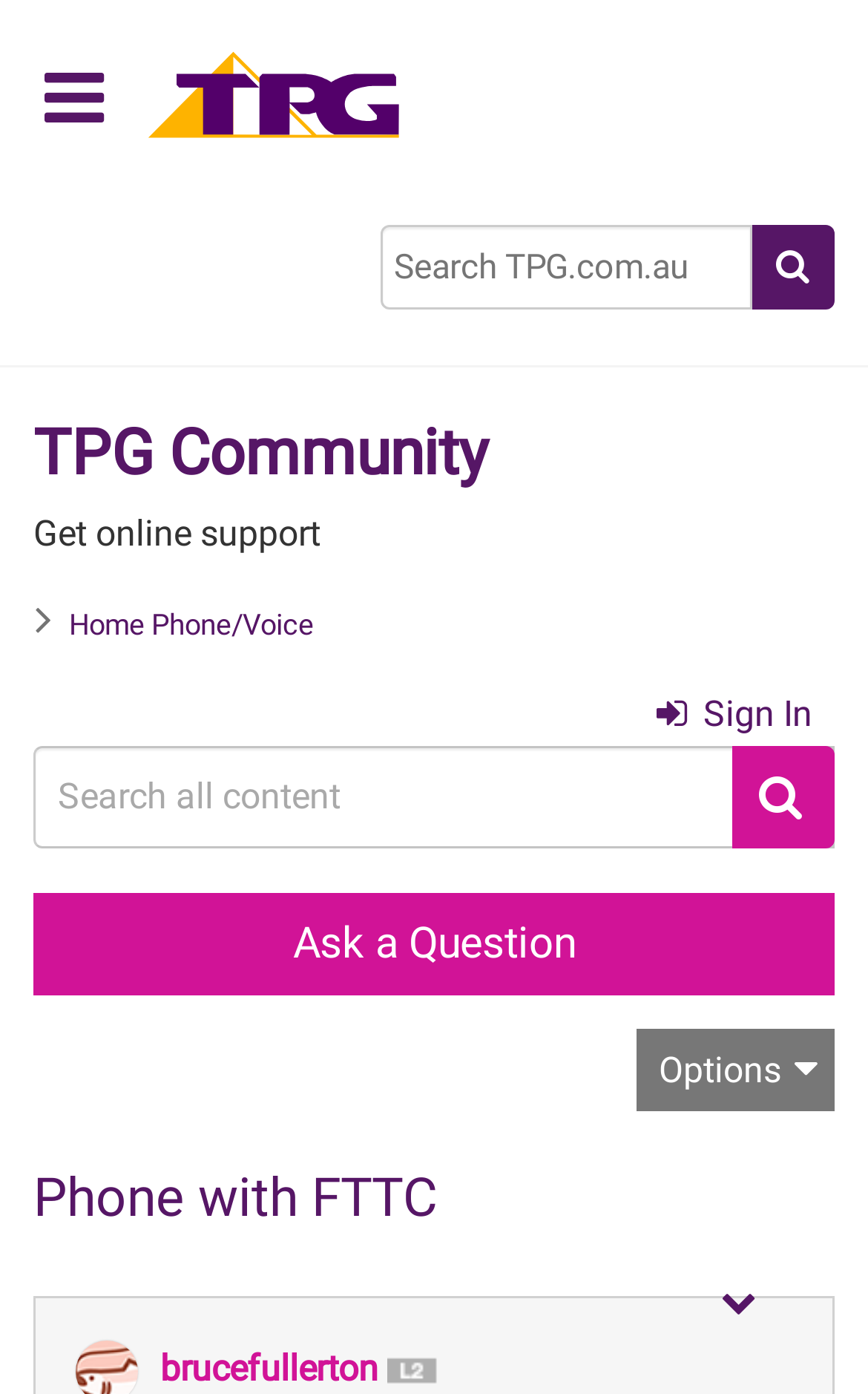Please identify the bounding box coordinates of the clickable region that I should interact with to perform the following instruction: "Ask a question". The coordinates should be expressed as four float numbers between 0 and 1, i.e., [left, top, right, bottom].

[0.038, 0.64, 0.962, 0.714]